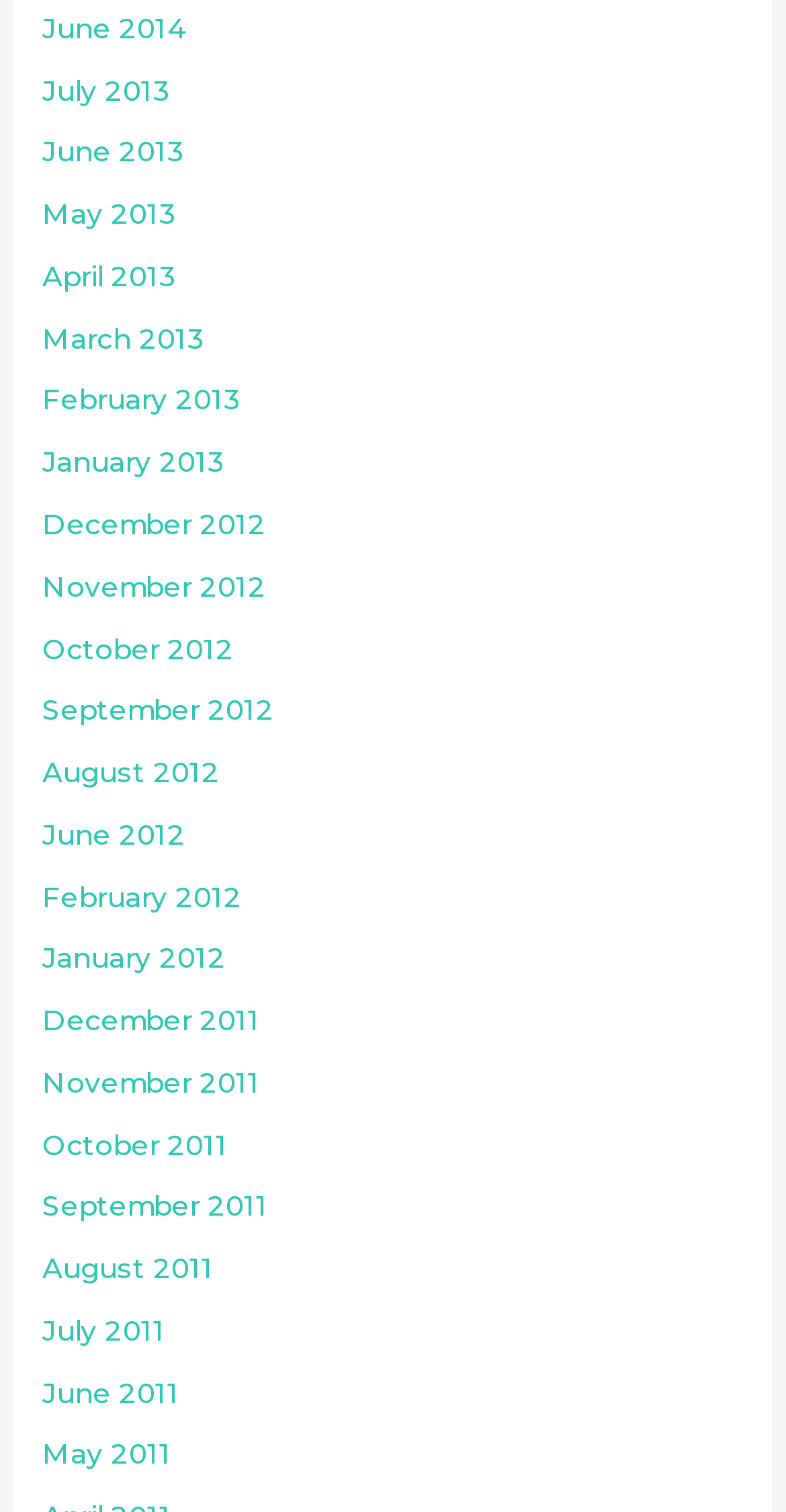Can you find the bounding box coordinates for the element that needs to be clicked to execute this instruction: "access August 2011 archives"? The coordinates should be given as four float numbers between 0 and 1, i.e., [left, top, right, bottom].

[0.054, 0.828, 0.272, 0.85]